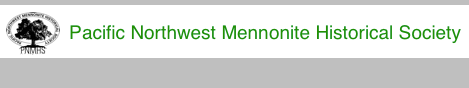Craft a descriptive caption that covers all aspects of the image.

The image features the logo and title of the Pacific Northwest Mennonite Historical Society, set against a light gray background. The emblem on the left displays a stylized tree, representing growth and heritage, underscoring the society’s focus on preserving history. The text "Pacific Northwest Mennonite Historical Society" is prominently displayed in a vibrant green, conveying a sense of community and connection to nature. This visual element emphasizes the society's commitment to documenting and sharing the Mennonite cultural heritage of the Pacific Northwest.